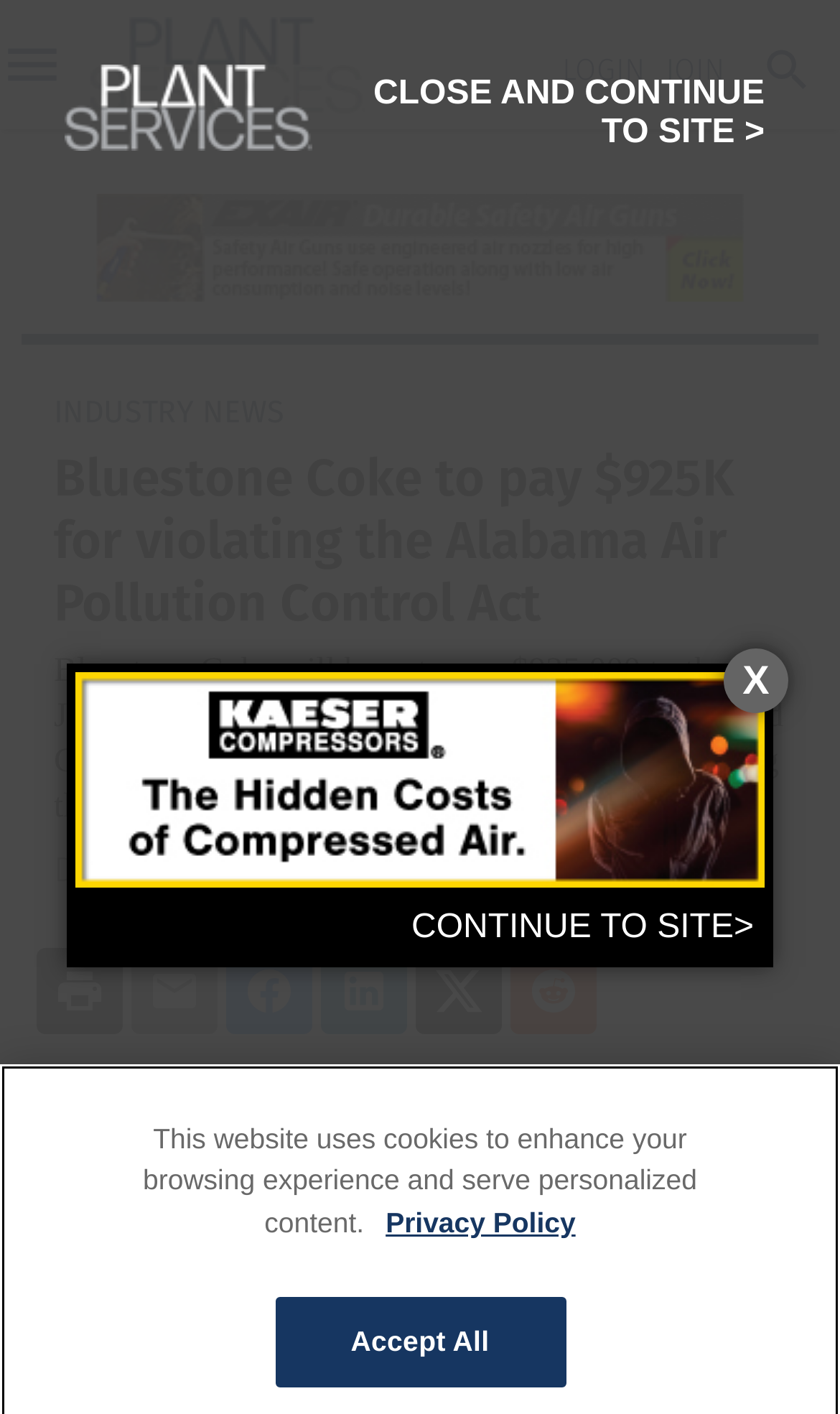Please identify the bounding box coordinates of the element I should click to complete this instruction: 'Click on the 'Subscribe' link'. The coordinates should be given as four float numbers between 0 and 1, like this: [left, top, right, bottom].

[0.0, 0.771, 0.082, 0.823]